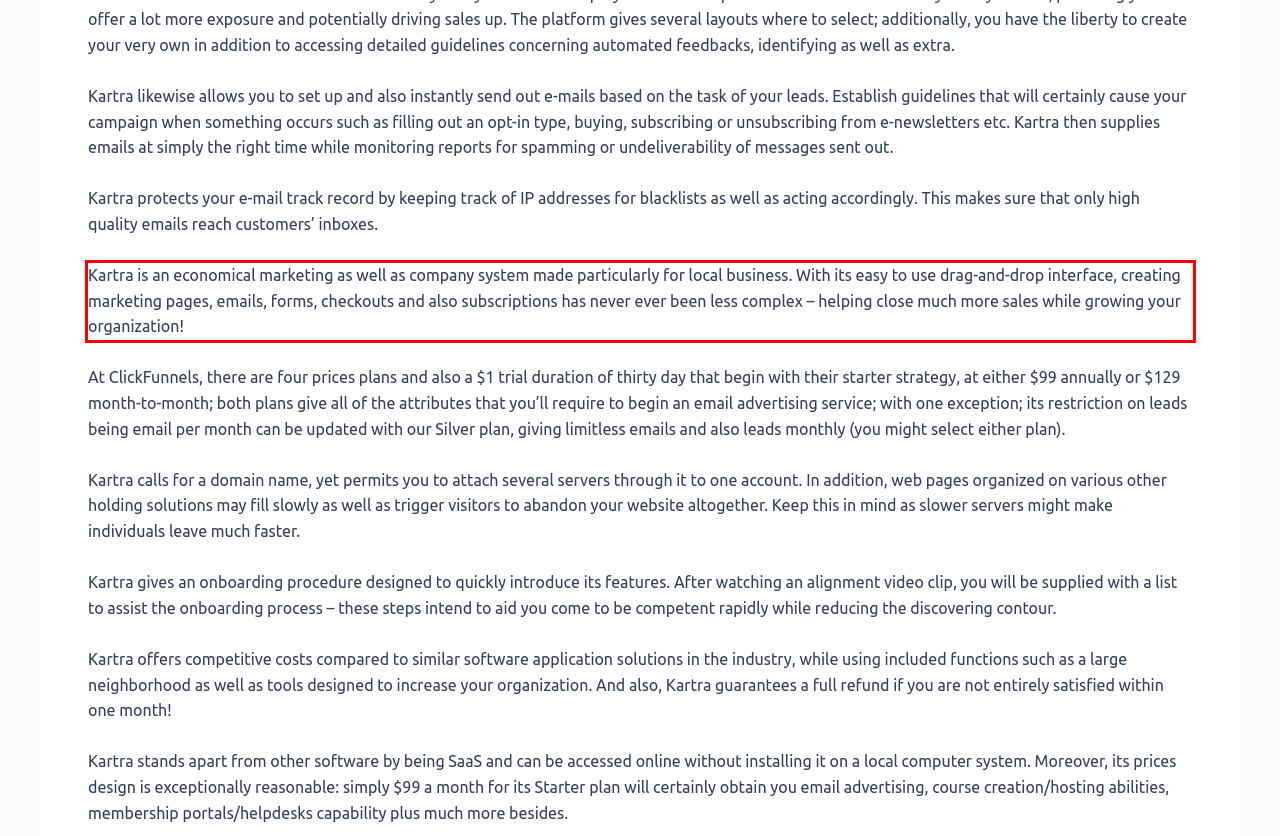Please extract the text content within the red bounding box on the webpage screenshot using OCR.

Kartra is an economical marketing as well as company system made particularly for local business. With its easy to use drag-and-drop interface, creating marketing pages, emails, forms, checkouts and also subscriptions has never ever been less complex – helping close much more sales while growing your organization!